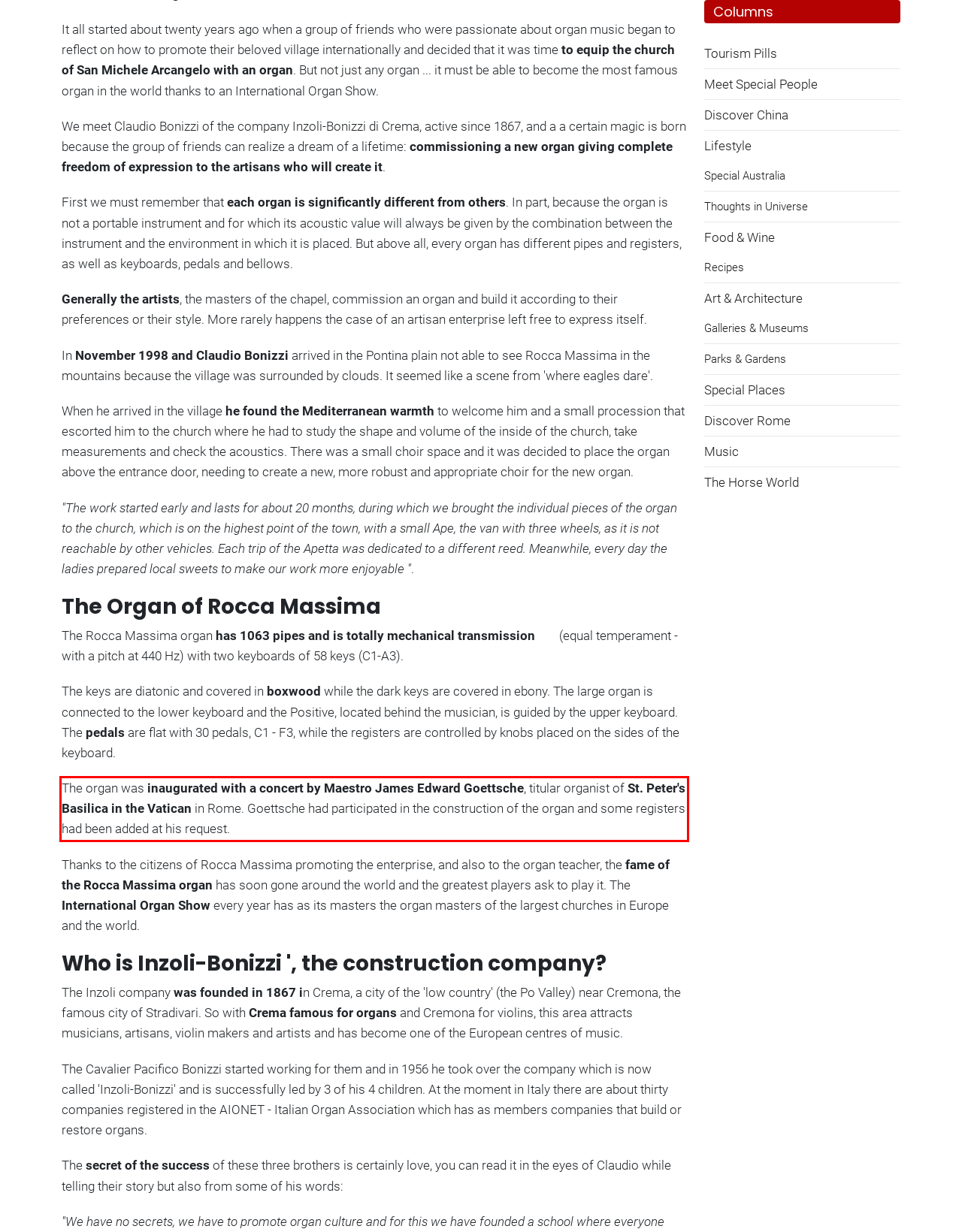Using the webpage screenshot, recognize and capture the text within the red bounding box.

The organ was inaugurated with a concert by Maestro James Edward Goettsche, titular organist of St. Peter's Basilica in the Vatican in Rome. Goettsche had participated in the construction of the organ and some registers had been added at his request.